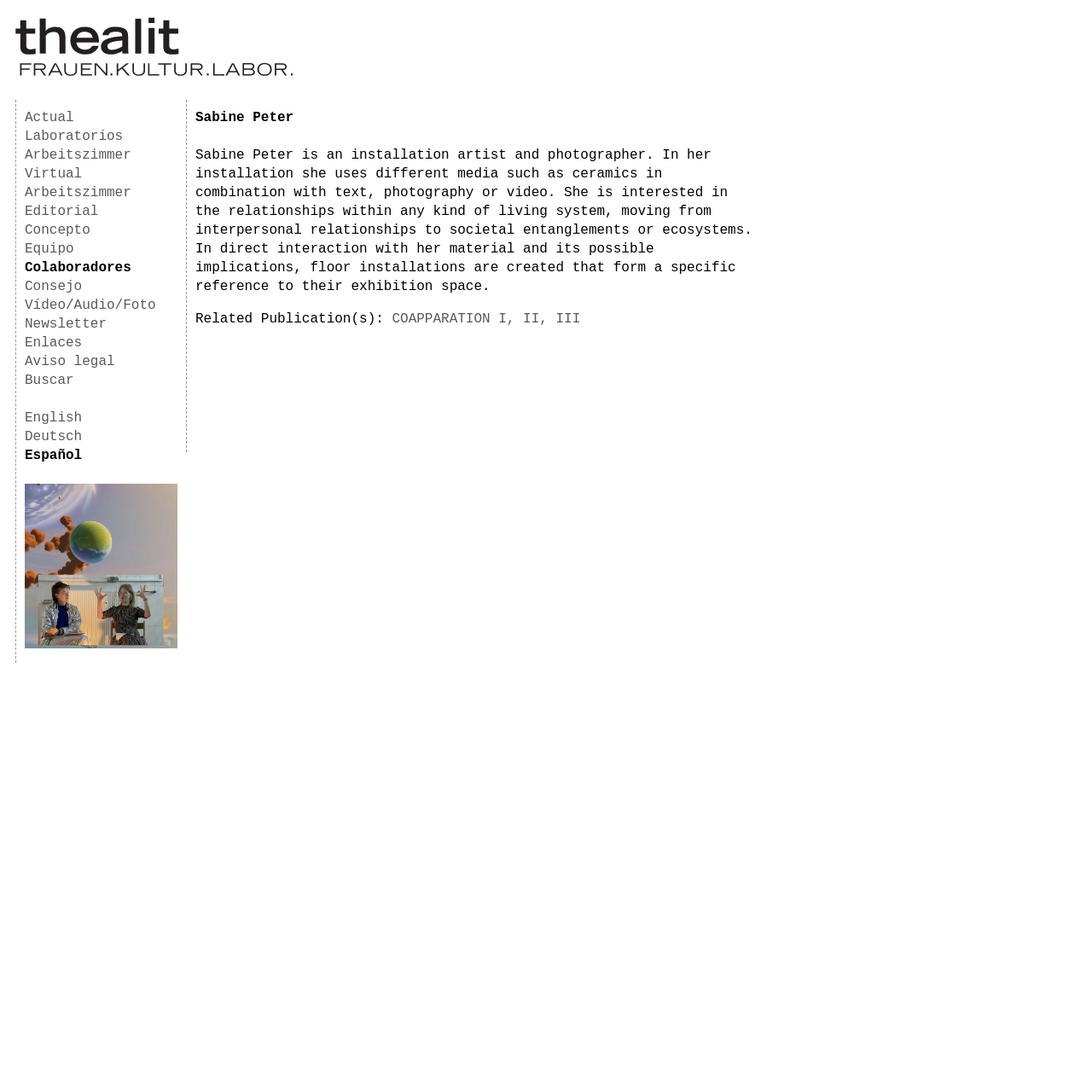Specify the bounding box coordinates of the element's area that should be clicked to execute the given instruction: "view related publication COAPPARATION I, II, III". The coordinates should be four float numbers between 0 and 1, i.e., [left, top, right, bottom].

[0.359, 0.285, 0.531, 0.299]